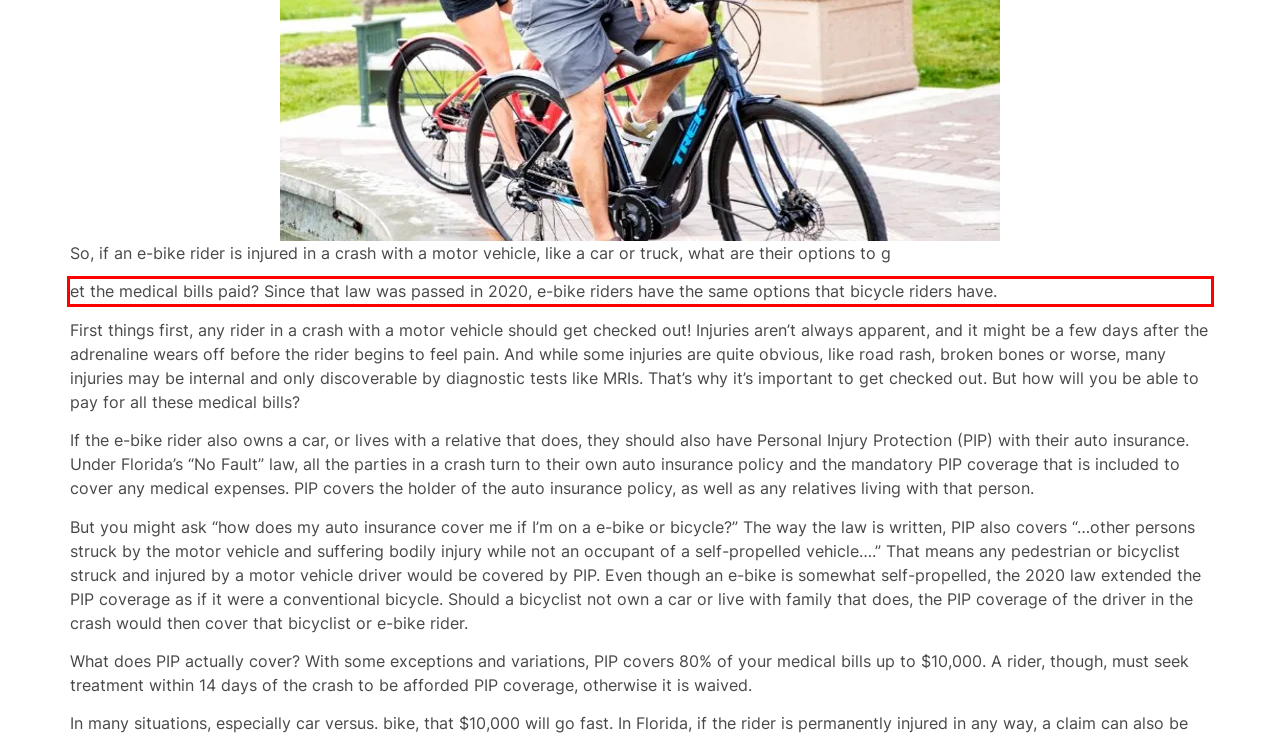Identify the red bounding box in the webpage screenshot and perform OCR to generate the text content enclosed.

et the medical bills paid? Since that law was passed in 2020, e-bike riders have the same options that bicycle riders have.